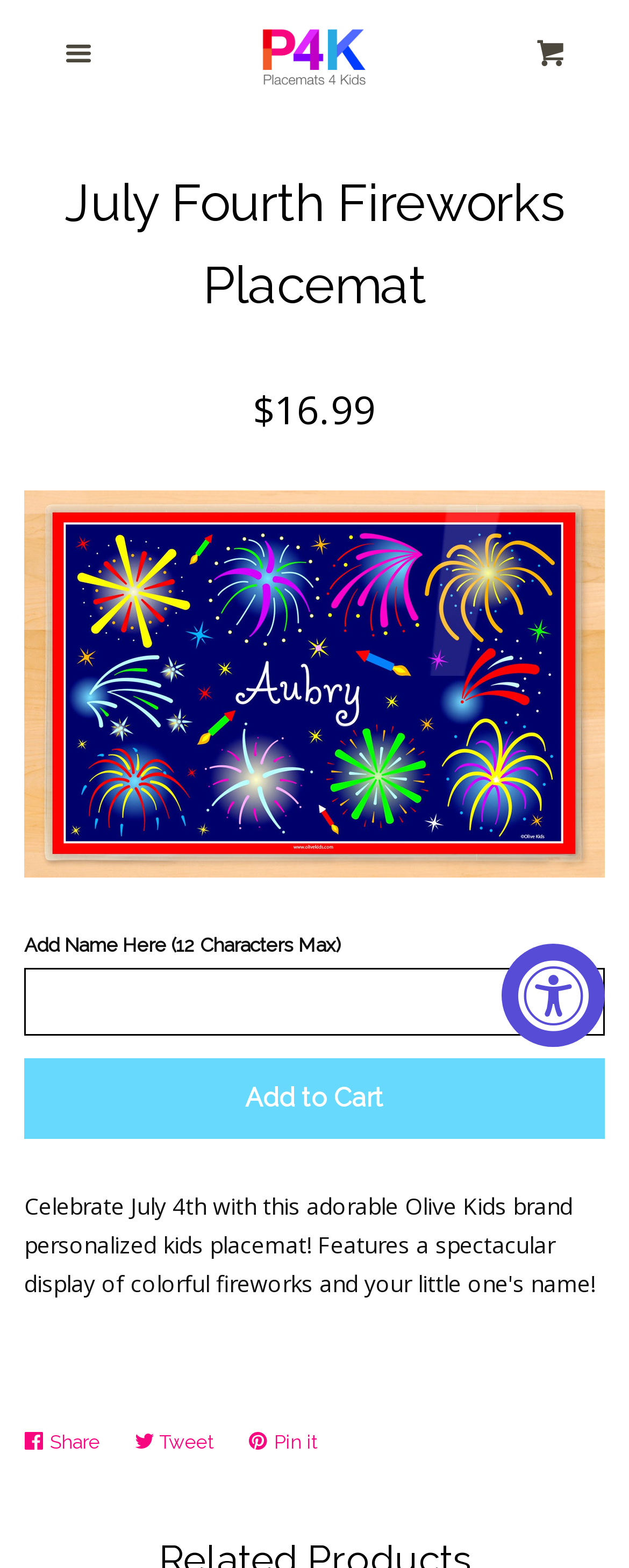Extract the bounding box coordinates of the UI element described: "About Us". Provide the coordinates in the format [left, top, right, bottom] with values ranging from 0 to 1.

[0.0, 0.638, 0.641, 0.7]